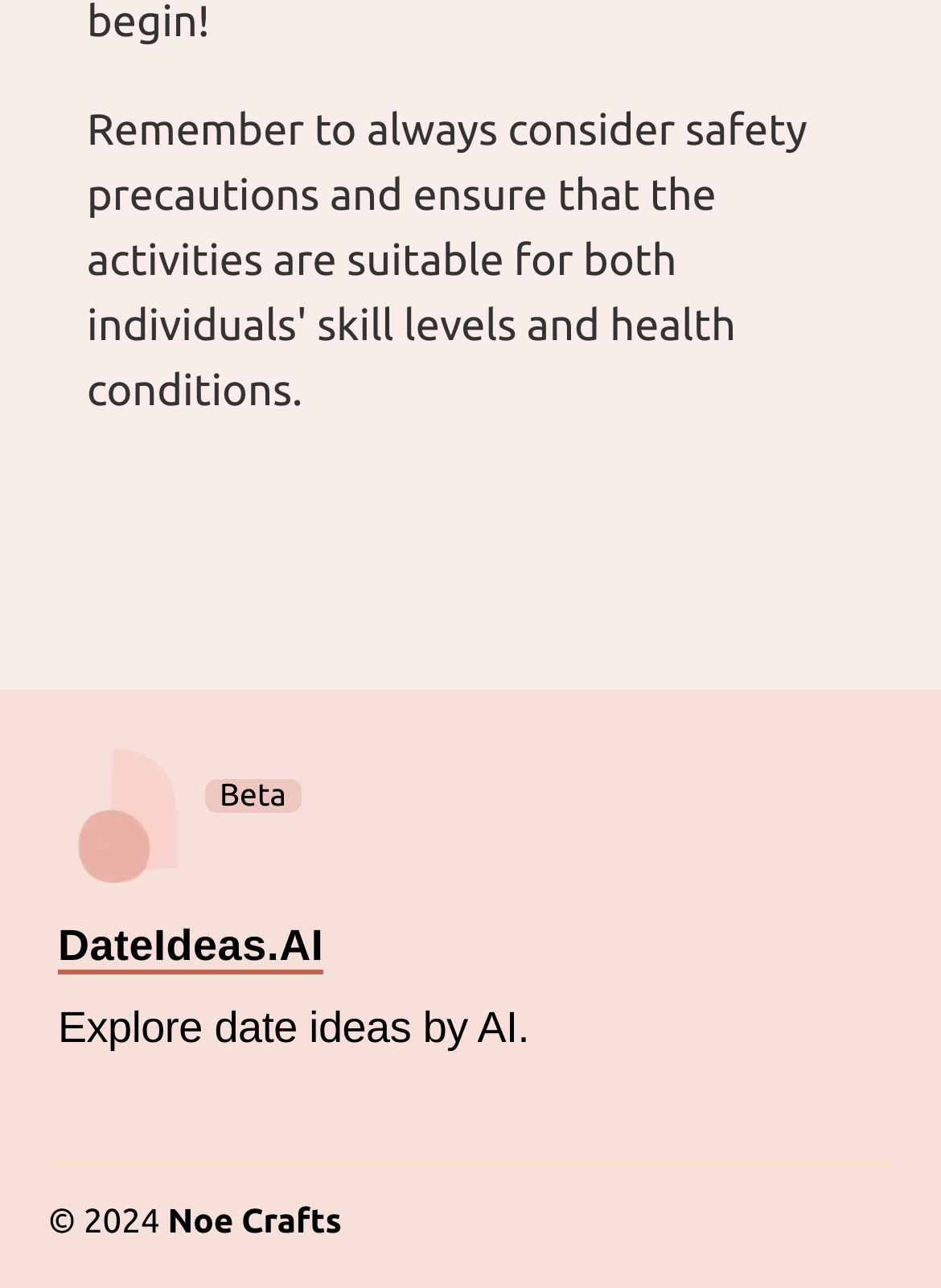What is the name of the website?
Please provide a single word or phrase in response based on the screenshot.

DateIdeas.AI